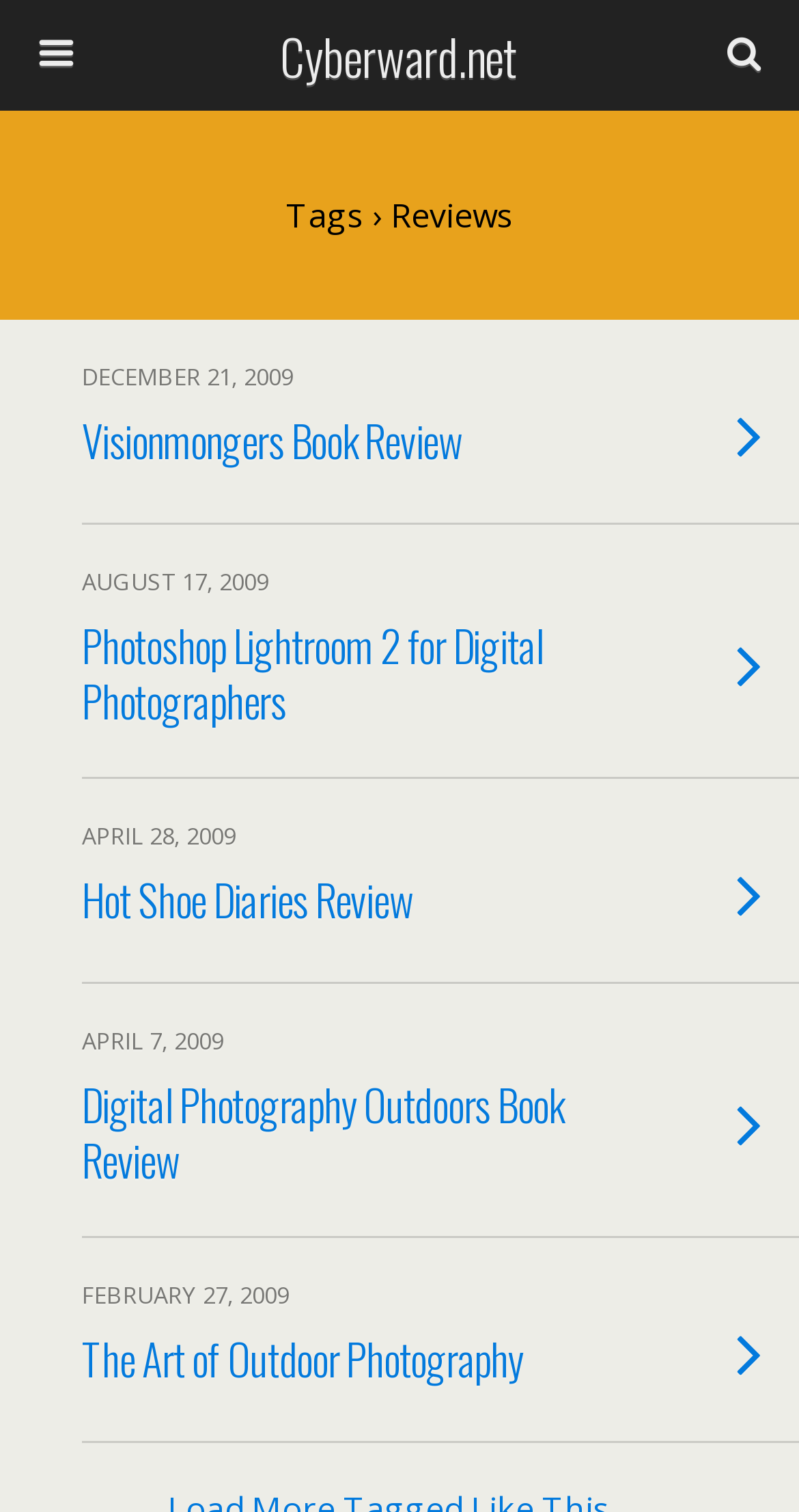Could you highlight the region that needs to be clicked to execute the instruction: "read Visionmongers Book Review"?

[0.0, 0.211, 1.0, 0.347]